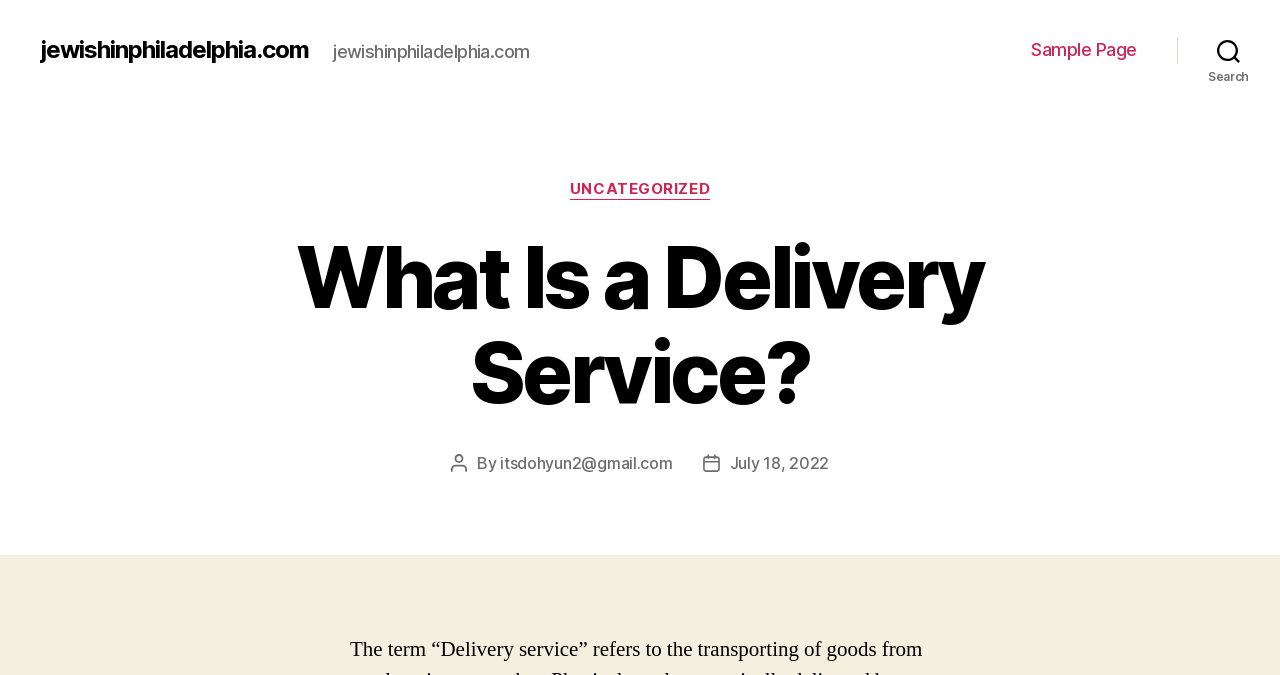When was the current post published? Please answer the question using a single word or phrase based on the image.

July 18, 2022